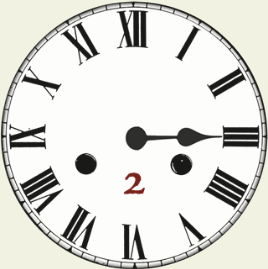Generate a detailed explanation of the scene depicted in the image.

This image features a vintage clock face marked with Roman numerals, notably highlighting the number '2' in a distinctive red hue. The clock's design showcases traditional styling, with elegant hour and minute hands positioned at approximately 10 minutes past 2. Below the number '2', two round black dots add a unique artistic touch, reminiscent of classic timepieces. This image is part of a section inviting viewers to engage with the audio content from “The Good Humour Club,” specifically the second segment known as "Quarter the Second."